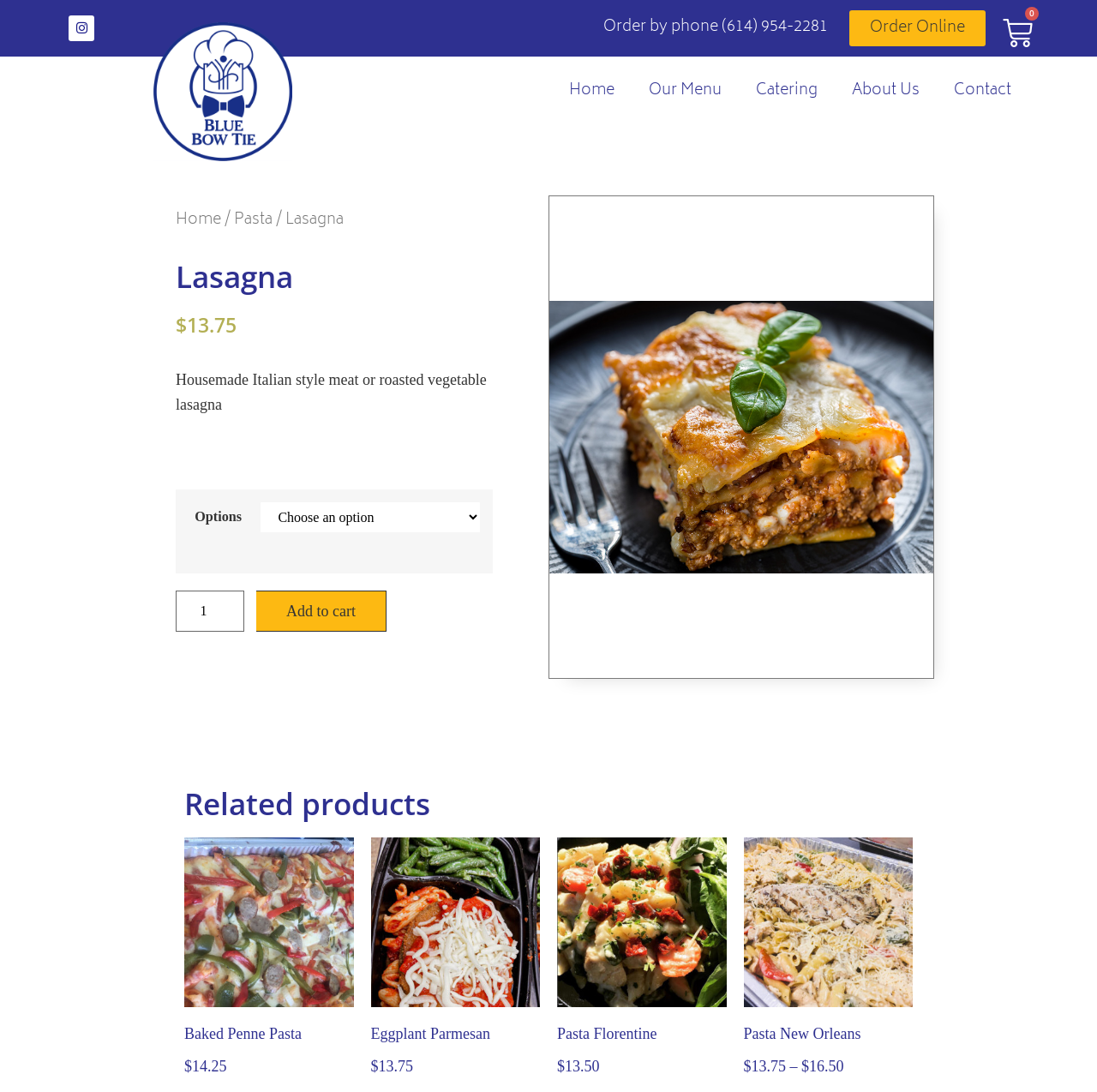Find and specify the bounding box coordinates that correspond to the clickable region for the instruction: "Go to home page".

[0.503, 0.064, 0.576, 0.103]